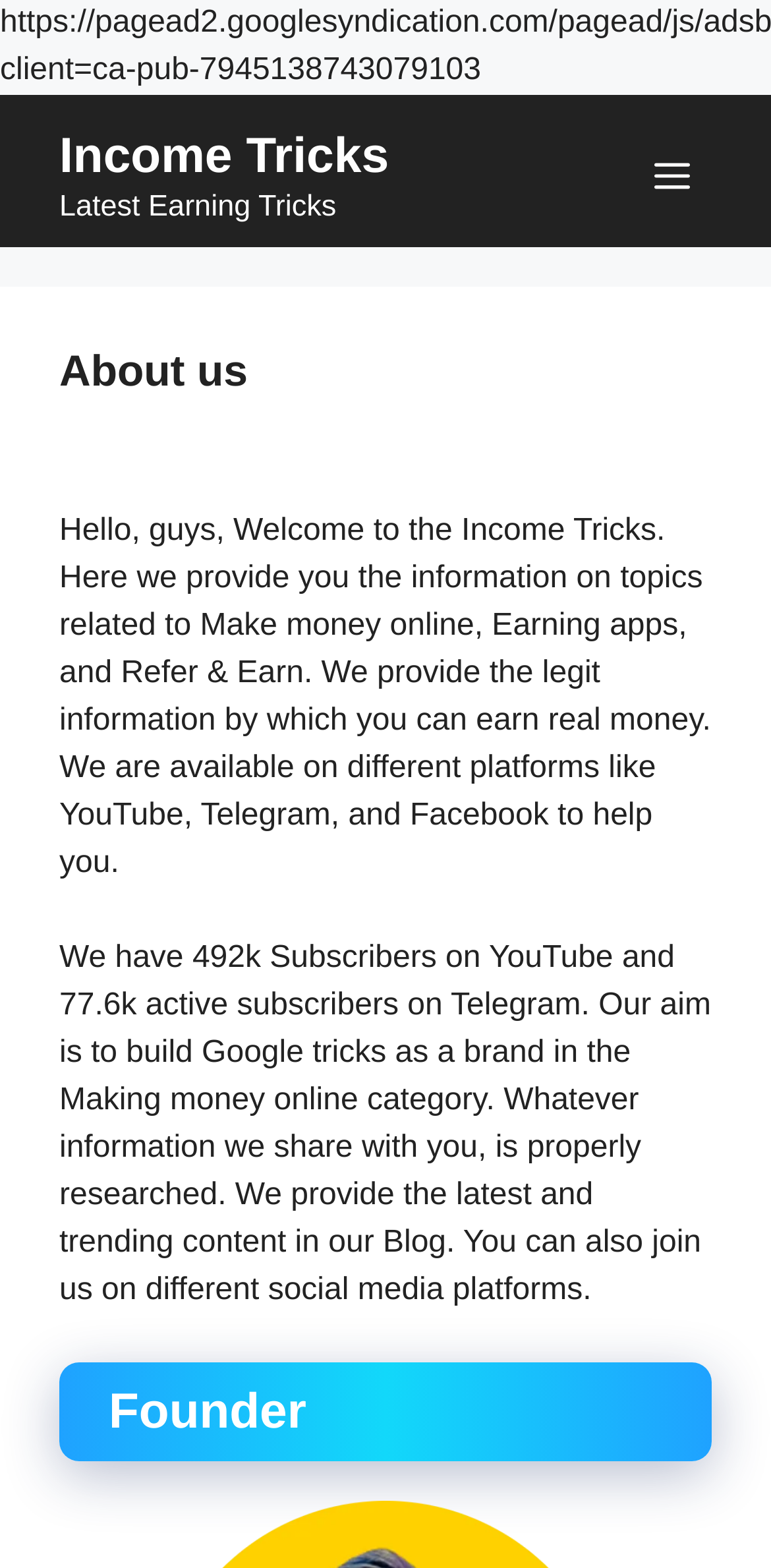Provide an in-depth caption for the elements present on the webpage.

The webpage is about "Income Tricks" and provides information on making money online, earning apps, and refer & earn opportunities. At the top-left corner, there is a link to "Skip to content". Below it, a banner with the site's name "Income Tricks" is displayed, accompanied by a text "Latest Earning Tricks". 

On the top-right corner, a navigation menu toggle button is located, which can be expanded to reveal the primary menu. Below the banner, a header section is divided into two parts. The first part contains a heading "About us" and an image. The second part consists of two paragraphs of text, which introduce the website and its purpose, mentioning that it provides legitimate information on making money online, earning apps, and refer & earn opportunities. The text also mentions the website's presence on various social media platforms, including YouTube, Telegram, and Facebook.

Further down, another heading "Founder" is displayed, but it does not have any accompanying text or content. There are no other interactive elements or images on the page apart from the navigation menu toggle button and the image in the header section.